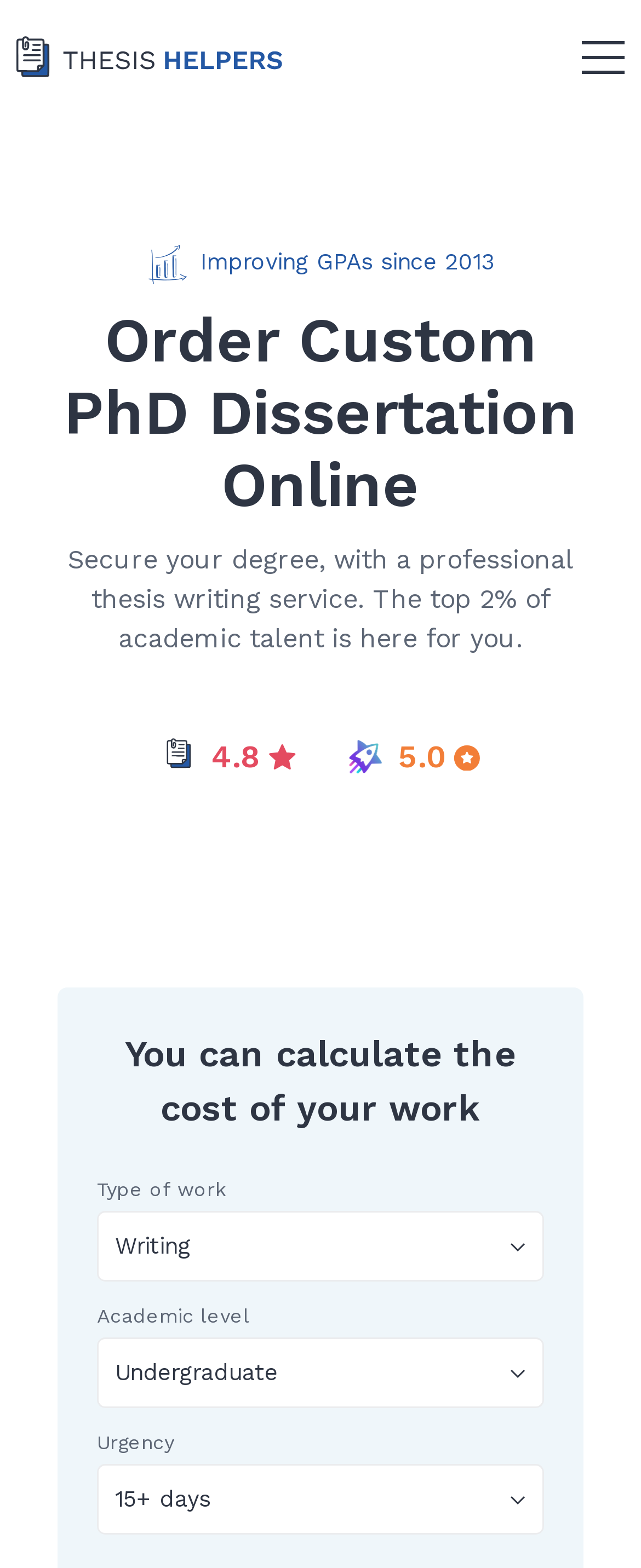What is the purpose of this webpage?
Please provide a detailed and thorough answer to the question.

The purpose of this webpage is to provide PhD dissertation writing and editing services, as indicated by the meta description and the various sections on the webpage that describe the services offered.